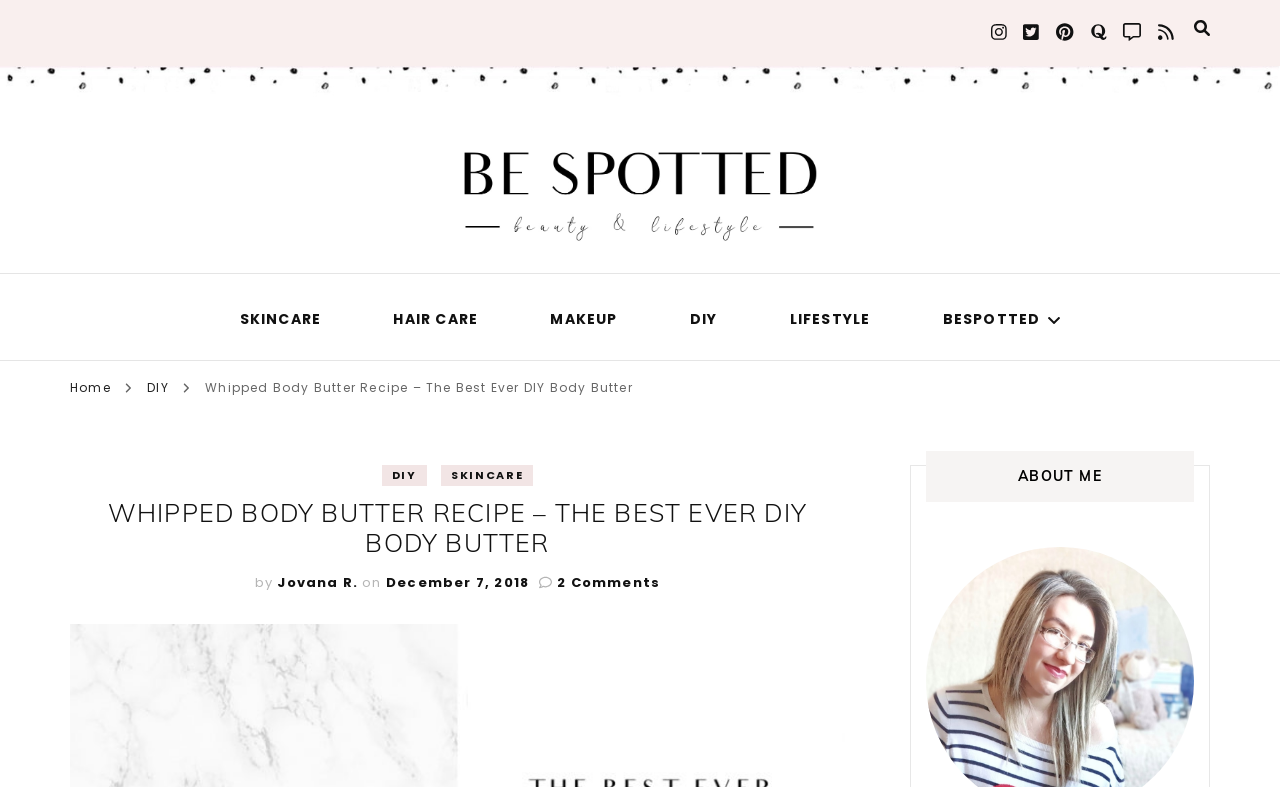Determine the bounding box coordinates for the area that should be clicked to carry out the following instruction: "view DIY page".

[0.539, 0.388, 0.56, 0.43]